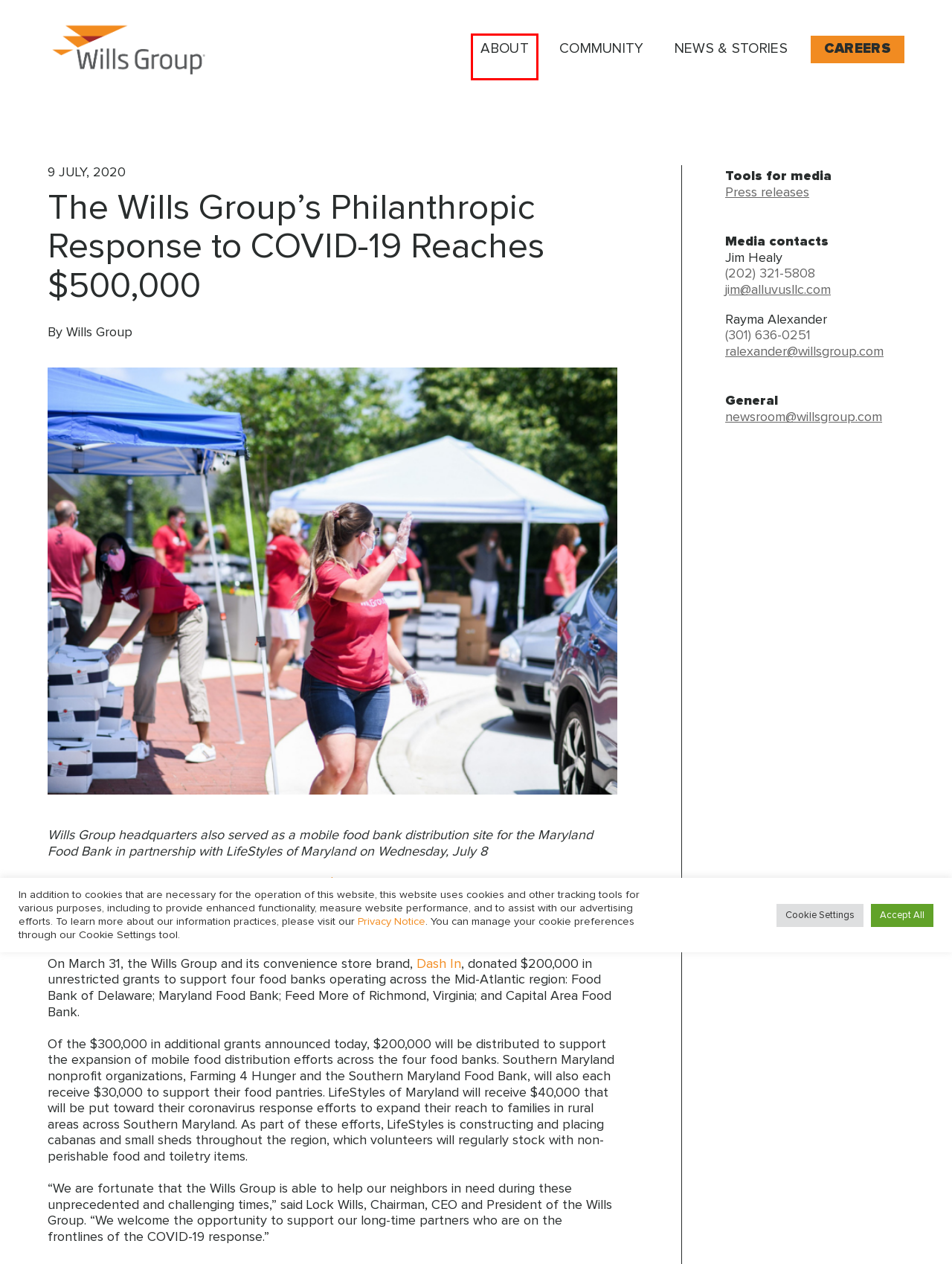You have a screenshot of a webpage where a red bounding box highlights a specific UI element. Identify the description that best matches the resulting webpage after the highlighted element is clicked. The choices are:
A. Community Engagement Program | Wills Group
B. Press Releases Archives - Wills Group
C. Privacy Policy - Wills Group
D. Wills Group In the News
E. Alluvus | Mindful marketers and communicators.
F. About us | Learn more about our businesses | Wills Group
G. Join the Team | Careers & Job Listings | The Wills Group
H. Welcome to the Wills Group - Lives in Motion

F